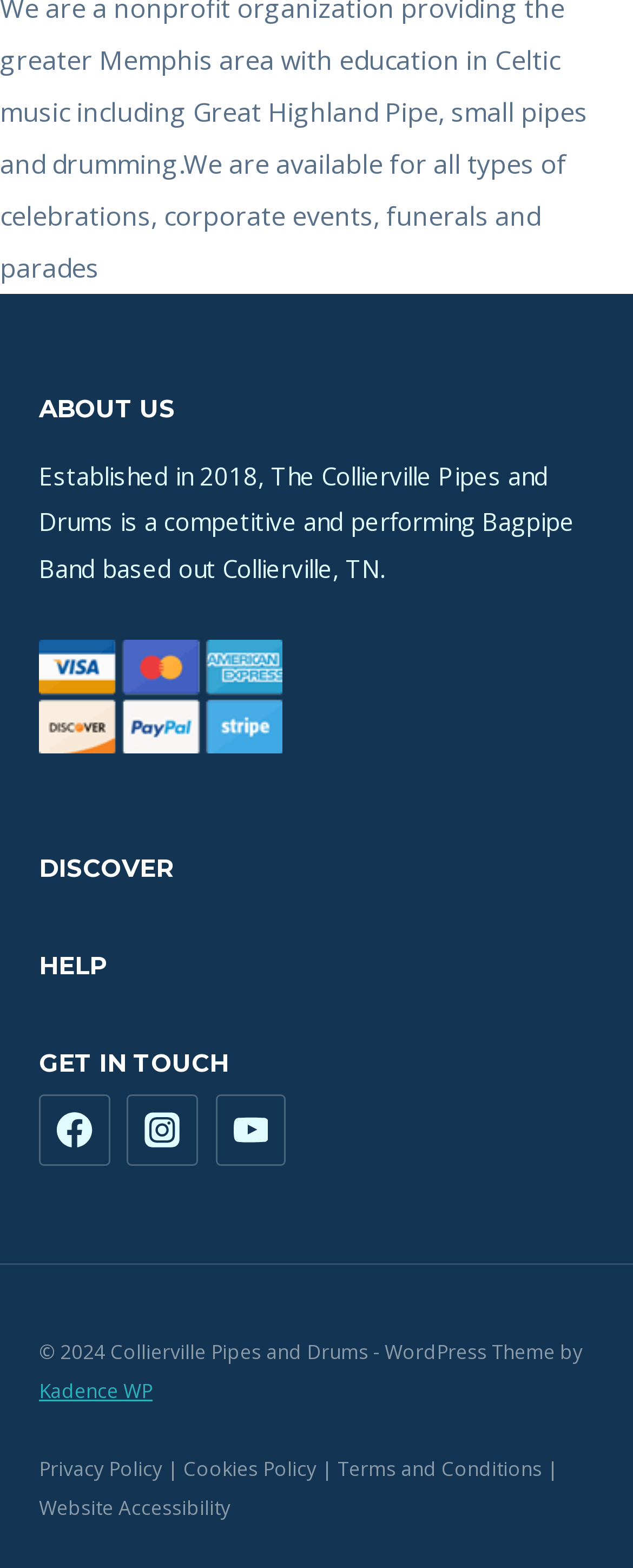Using the provided description YouTube, find the bounding box coordinates for the UI element. Provide the coordinates in (top-left x, top-left y, bottom-right x, bottom-right y) format, ensuring all values are between 0 and 1.

[0.34, 0.698, 0.452, 0.743]